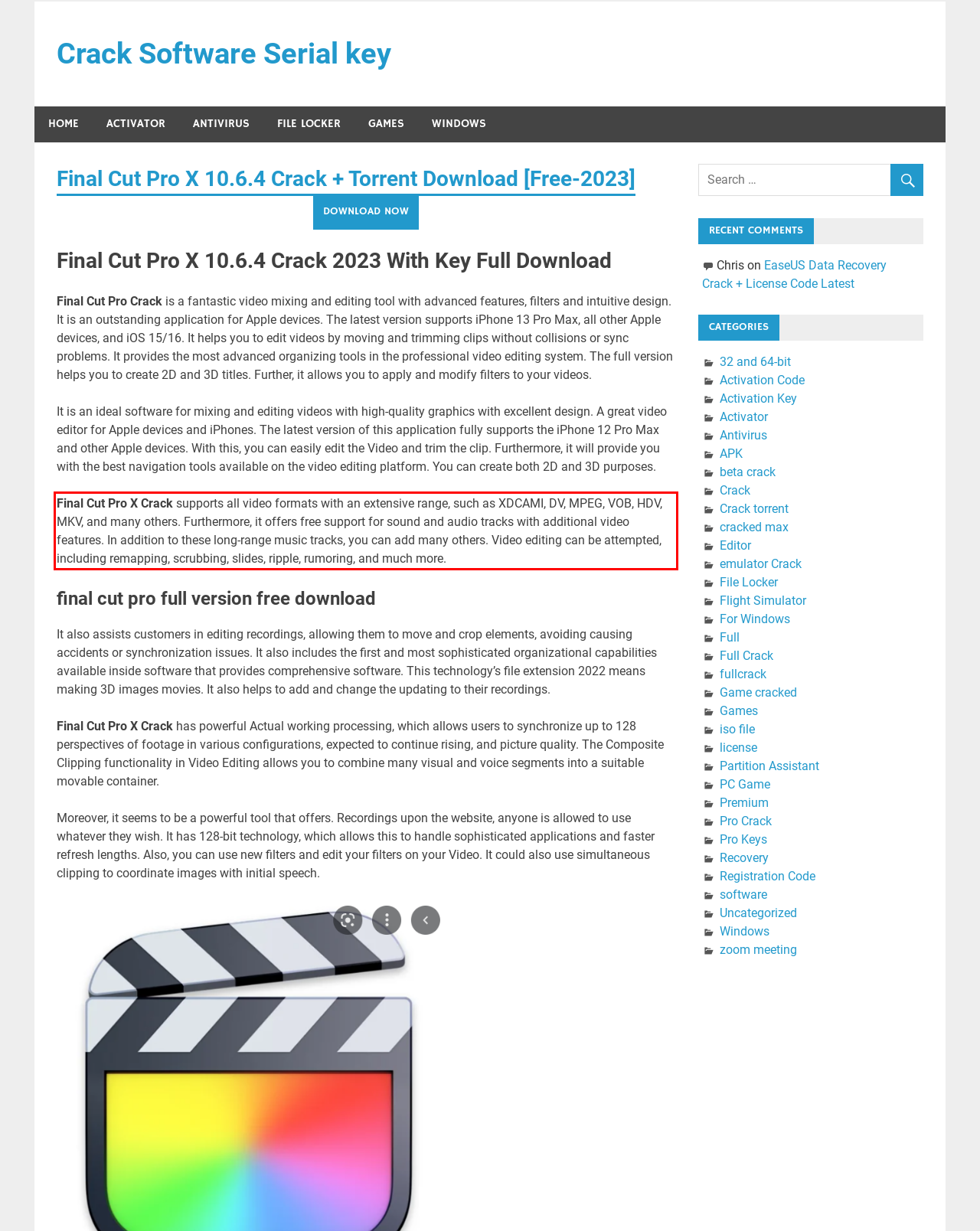Analyze the screenshot of the webpage and extract the text from the UI element that is inside the red bounding box.

Final Cut Pro X Crack supports all video formats with an extensive range, such as XDCAMI, DV, MPEG, VOB, HDV, MKV, and many others. Furthermore, it offers free support for sound and audio tracks with additional video features. In addition to these long-range music tracks, you can add many others. Video editing can be attempted, including remapping, scrubbing, slides, ripple, rumoring, and much more.